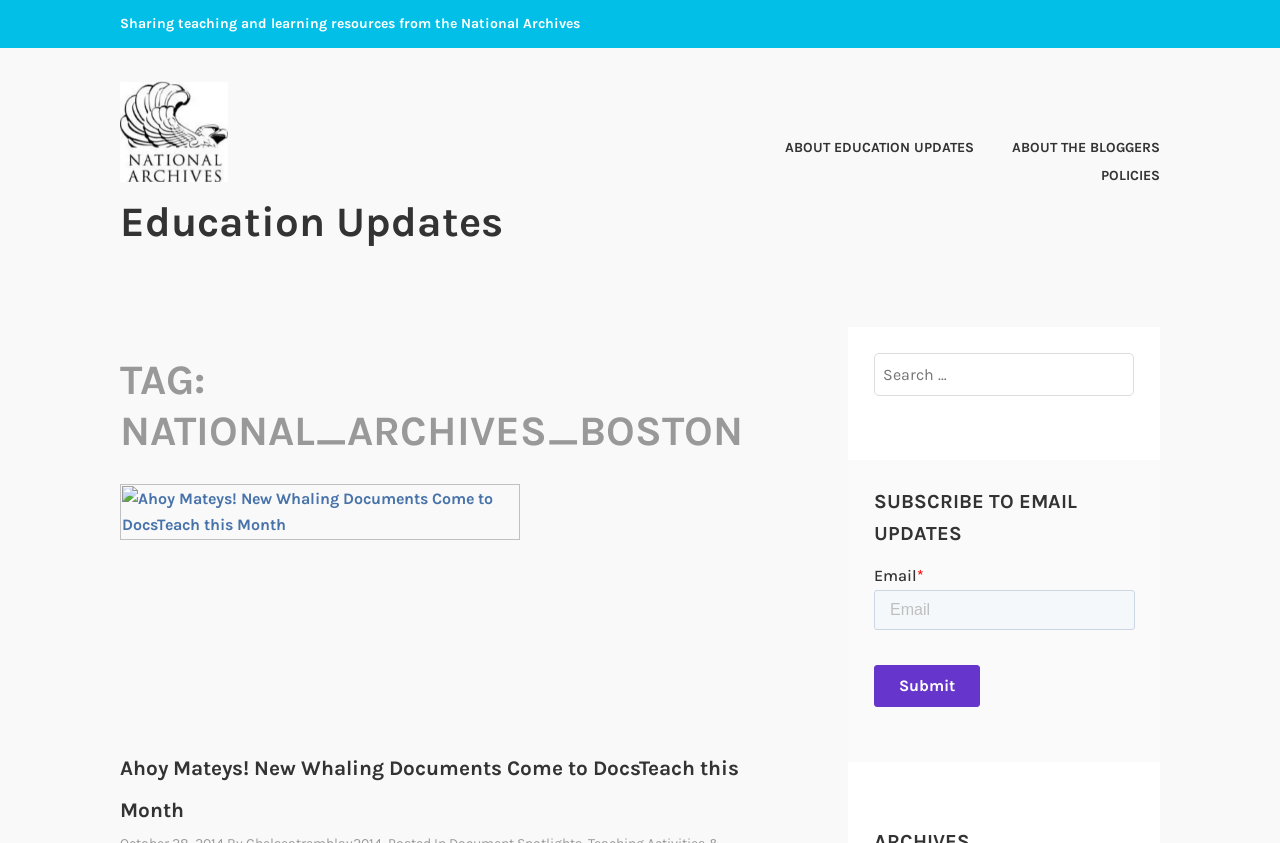What is the function of the iframe?
Look at the screenshot and provide an in-depth answer.

The iframe is located below the search box and is labeled as 'Form 0', which suggests that it is used to subscribe to email updates, as indicated by the heading 'SUBSCRIBE TO EMAIL UPDATES'.